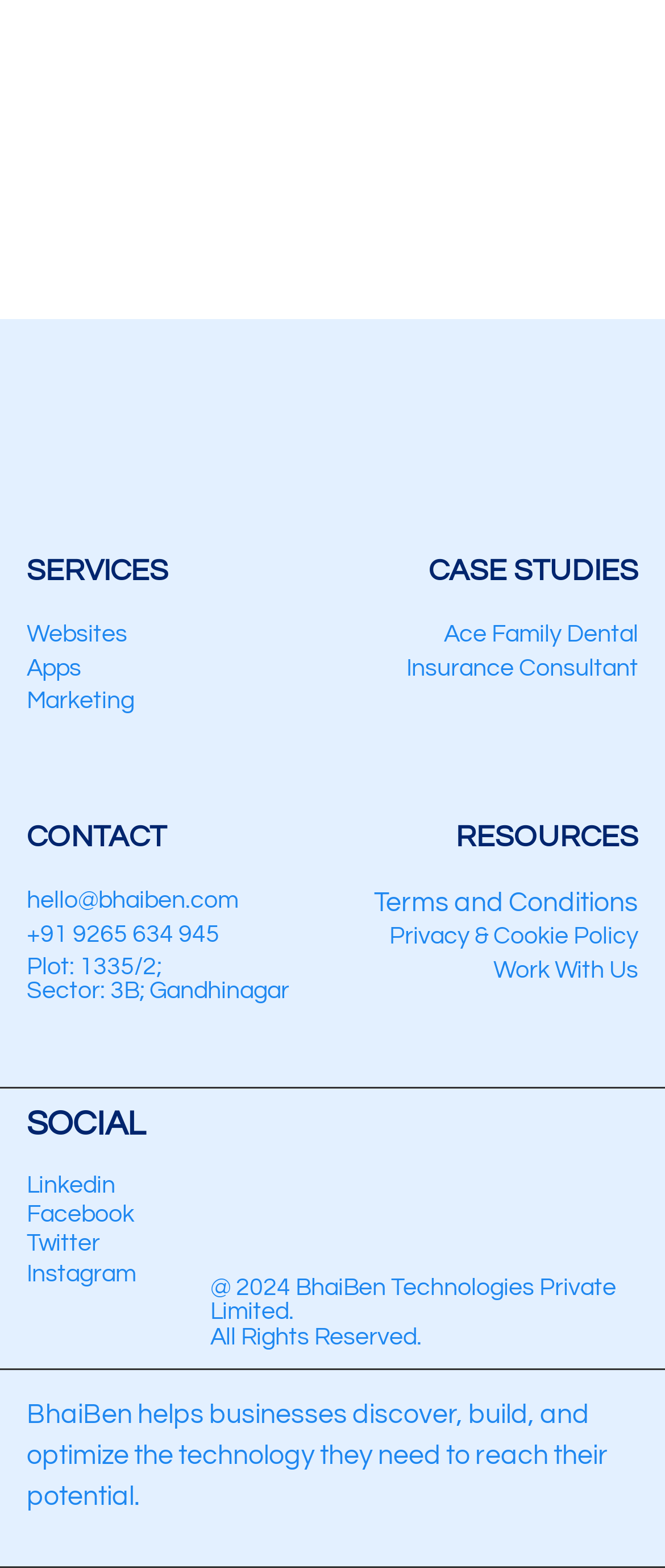Give a concise answer using only one word or phrase for this question:
What is the address of BhaiBen's office?

Plot: 1335/2; Sector: 3B; Gandhinagar